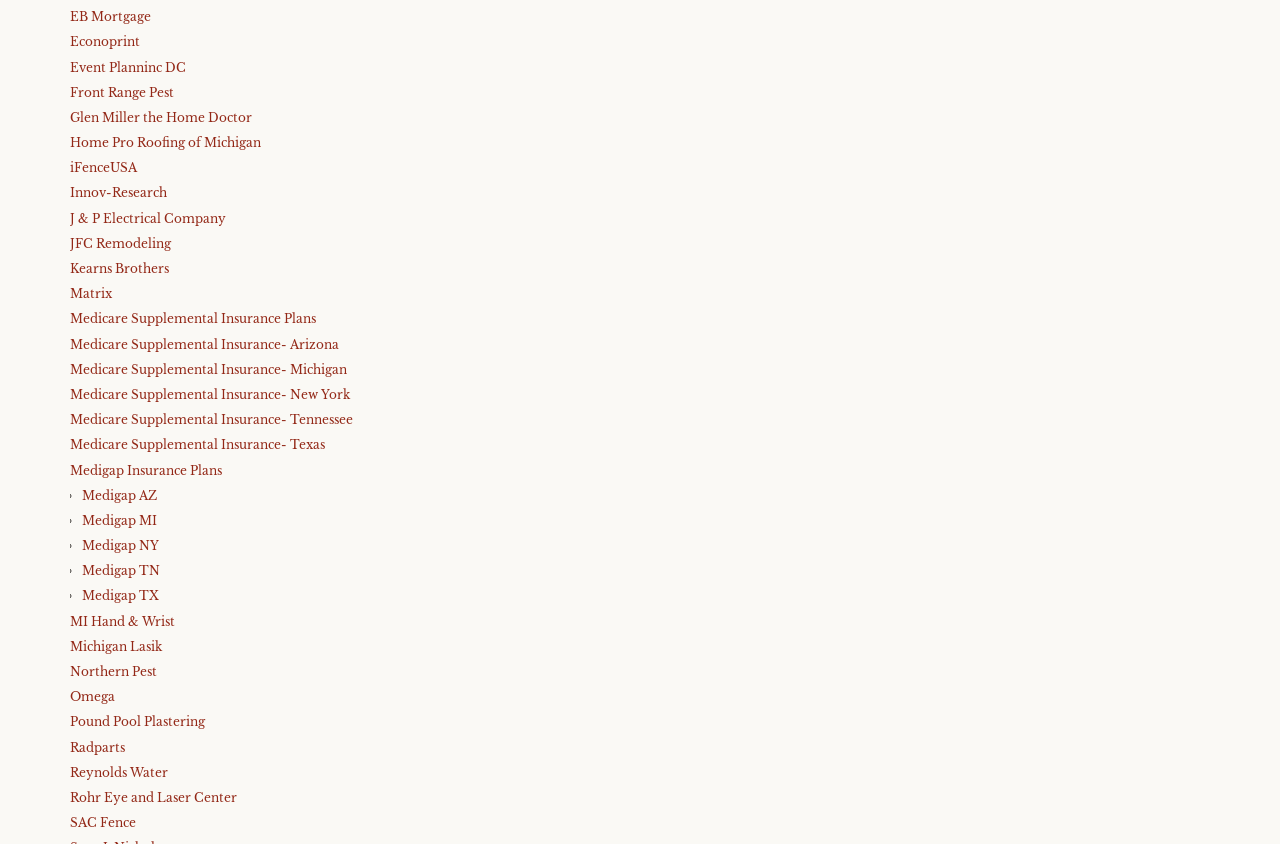Identify the bounding box coordinates of the clickable region to carry out the given instruction: "Check out Rohr Eye and Laser Center".

[0.055, 0.936, 0.185, 0.954]